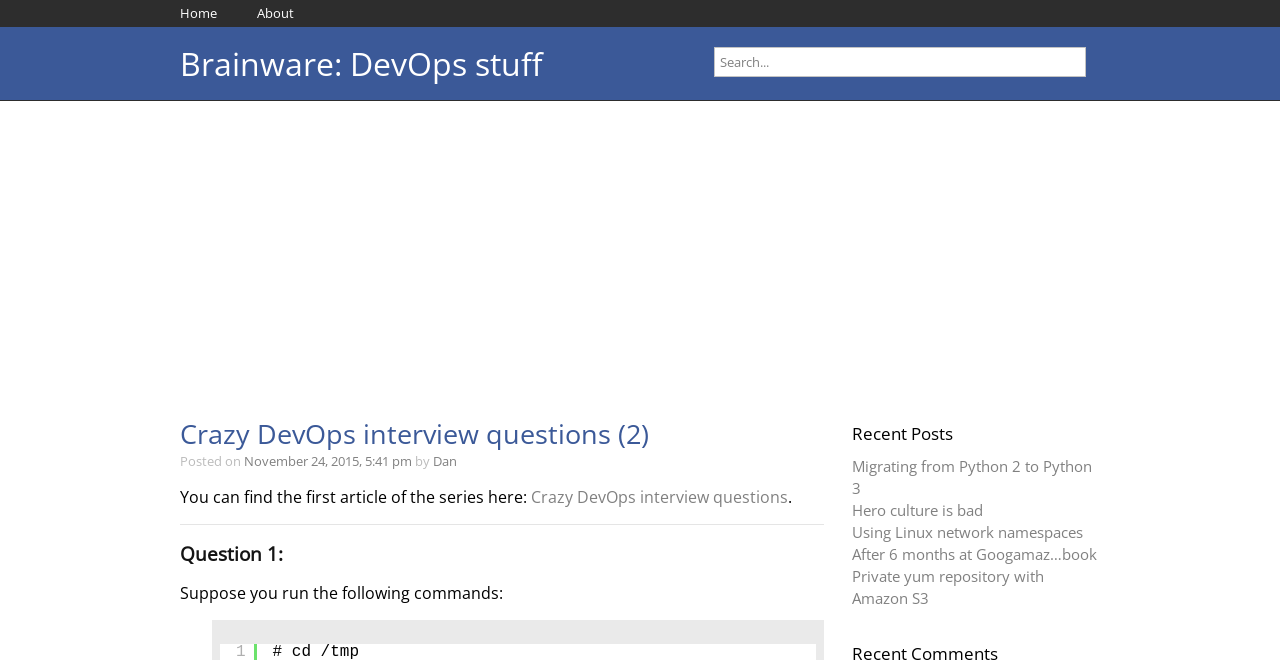Locate the bounding box coordinates of the area that needs to be clicked to fulfill the following instruction: "go to home page". The coordinates should be in the format of four float numbers between 0 and 1, namely [left, top, right, bottom].

[0.141, 0.0, 0.201, 0.041]